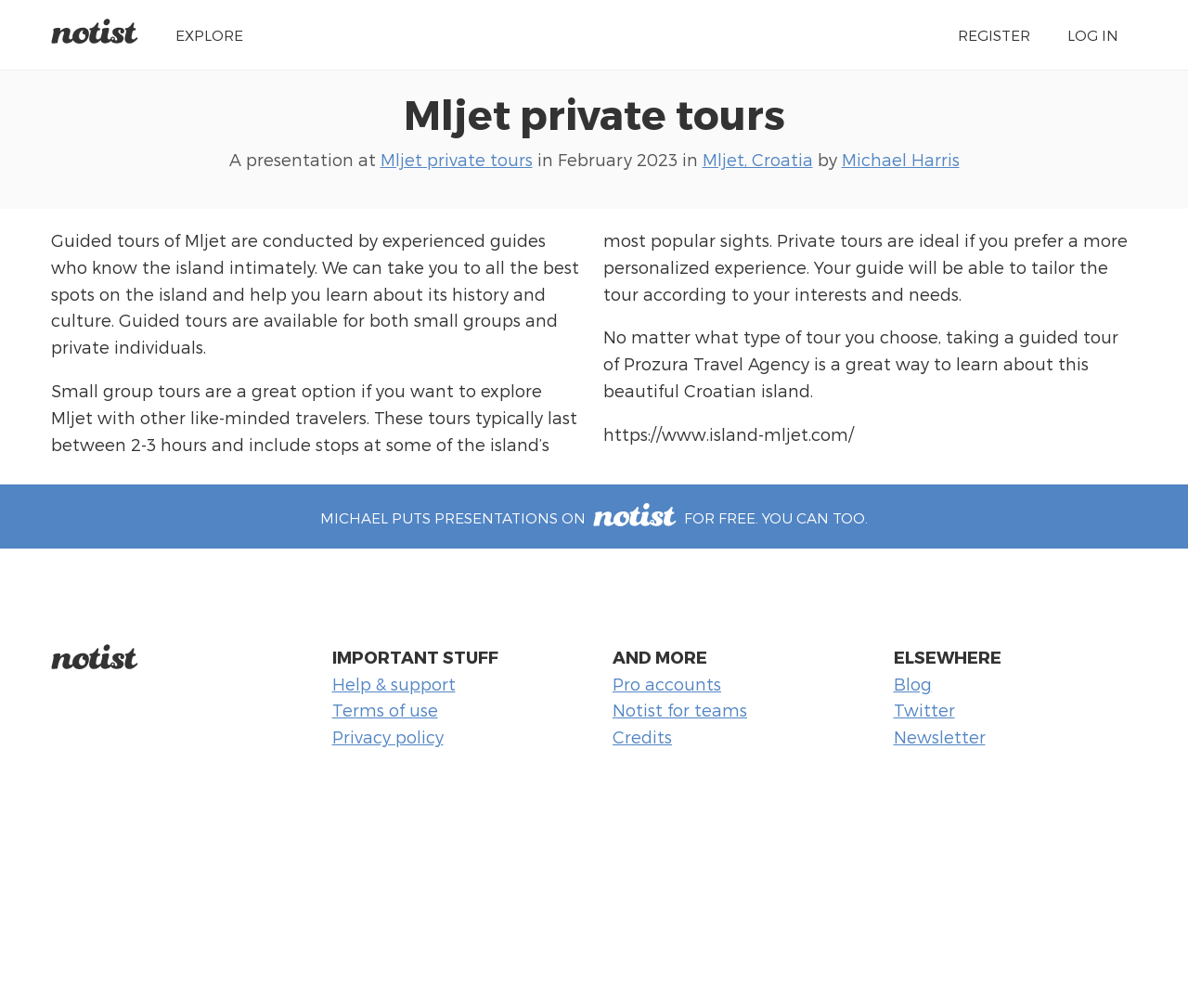Can you find and provide the main heading text of this webpage?

Mljet private tours